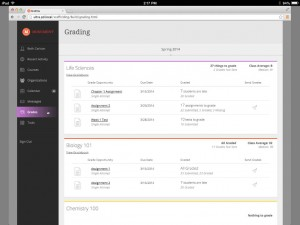Elaborate on all the elements present in the image.

The image presents a screenshot from the Blackboard Ultra interface, specifically focusing on the grading section of the platform. It features a neatly organized layout displaying courses with associated grading opportunities. 

At the top of the section, the heading "Grading" indicates the purpose of this interface. Below that, there are several course categories, each delineated by horizontal lines. 

The courses displayed include "Life Sciences," "Biology 101," and "Chemistry 101," each featuring assignments with relevant details such as the assignment name, due dates, and submission statuses. For example, under "Life Sciences," assignments like "Design 1 Assignment" and "Lab Report 1" are listed with their due dates and status indicators (e.g., 'Submitted'). 

Additional information provided includes columns that summarize the number of attempts allowed, assignments in progress, and overall completion statuses, ensuring that instructors and students alike can easily navigate and assess academic requirements and submissions.

The user-friendly design supports efficient management of grading and assignments, enhancing the learning experience within the Blackboard environment.